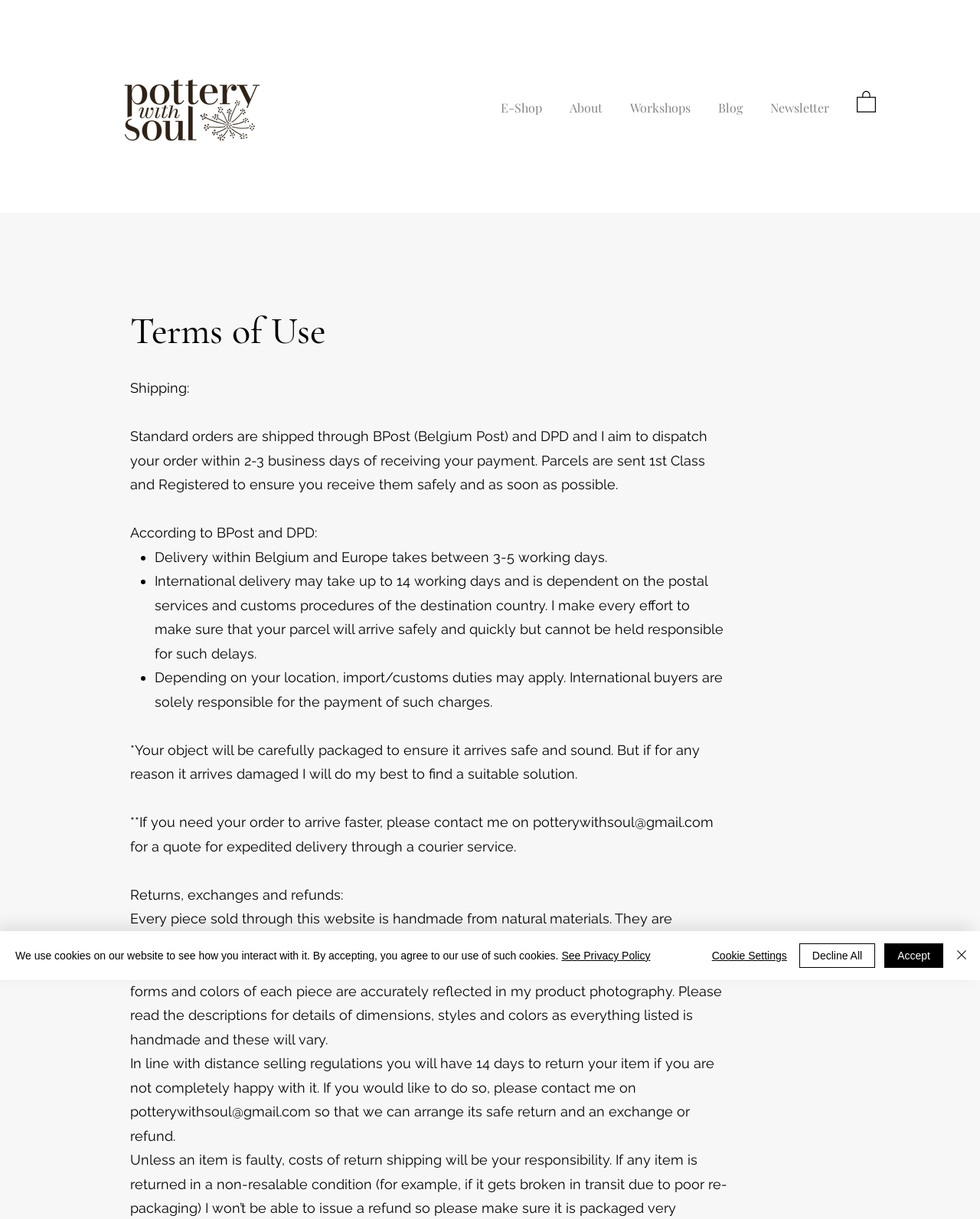Please identify the bounding box coordinates of where to click in order to follow the instruction: "Click the Blog link".

[0.719, 0.073, 0.772, 0.092]